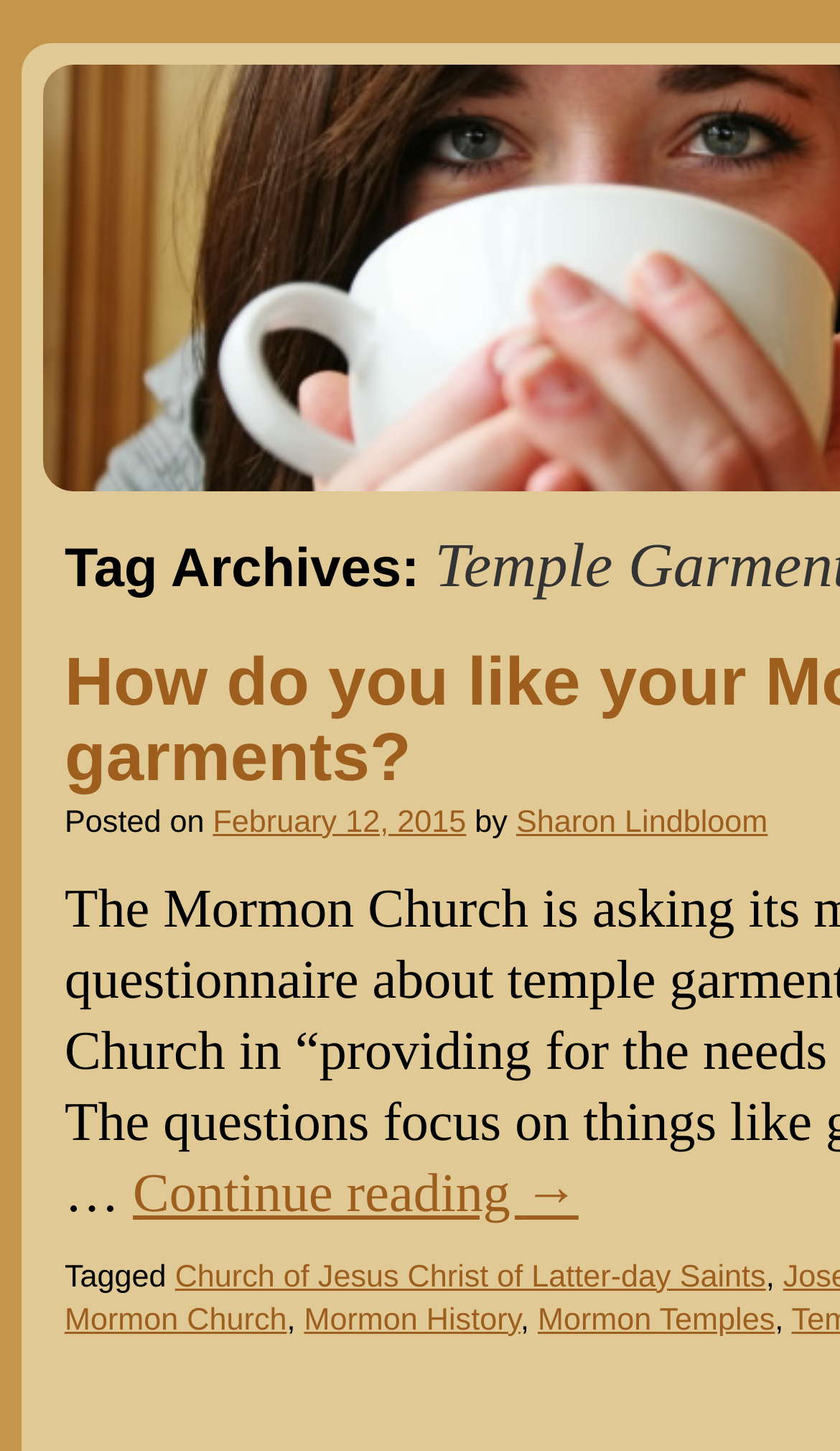Please look at the image and answer the question with a detailed explanation: How many links are there in the webpage?

I counted the number of link elements in the webpage and found that there are 7 links in total.